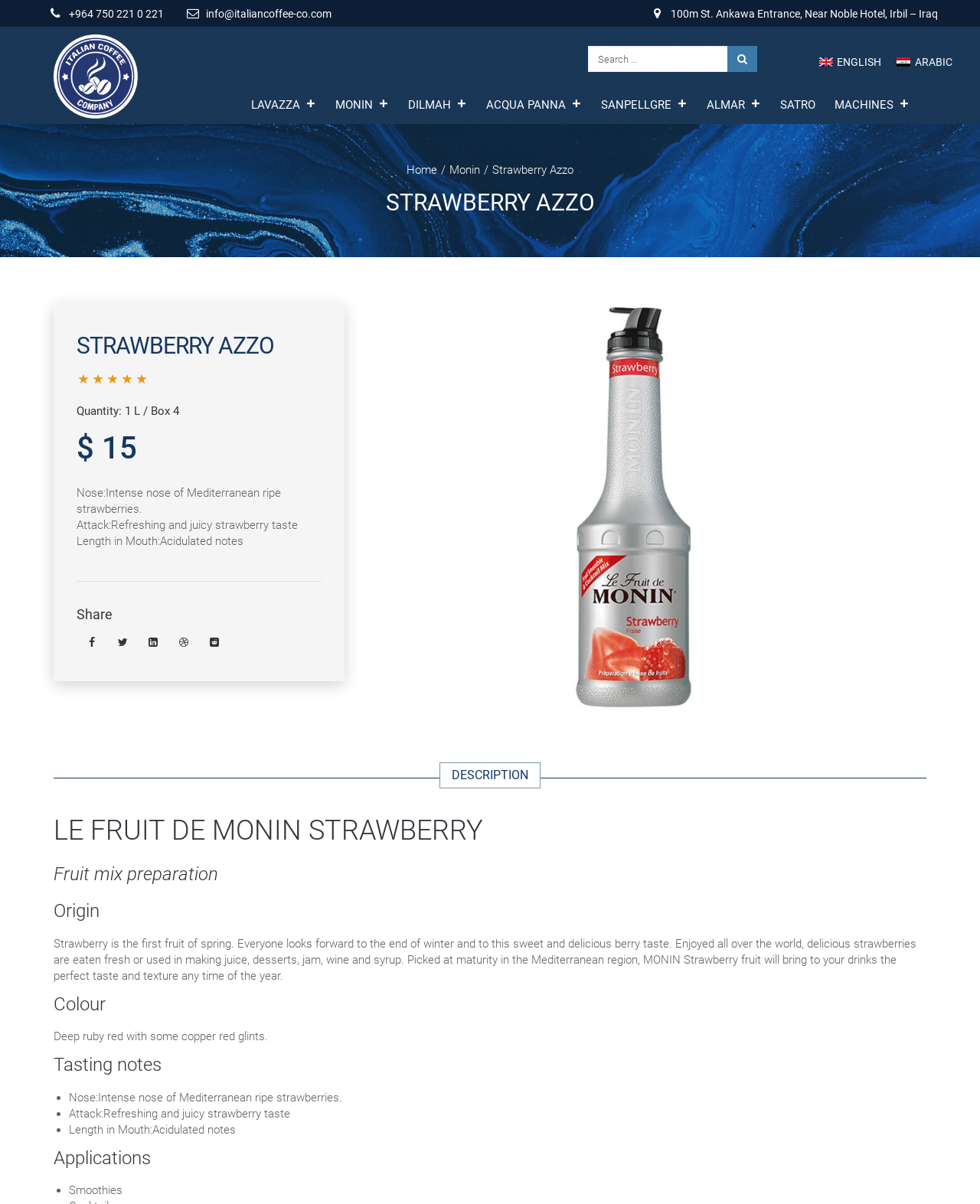Specify the bounding box coordinates of the area to click in order to follow the given instruction: "Click on the Italian Coffee Co. logo."

[0.055, 0.029, 0.141, 0.099]